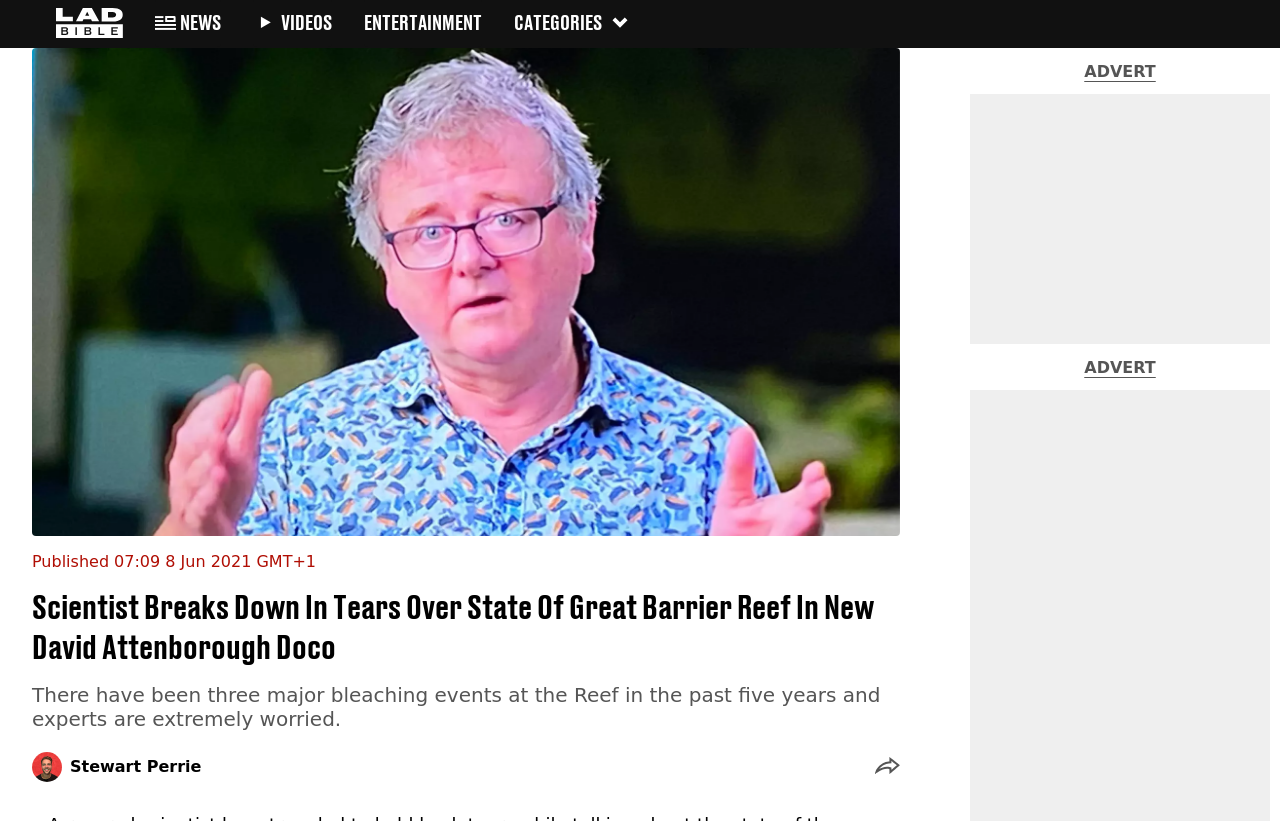Respond concisely with one word or phrase to the following query:
What is the time of publication of the article?

07:09 8 Jun 2021 GMT+1